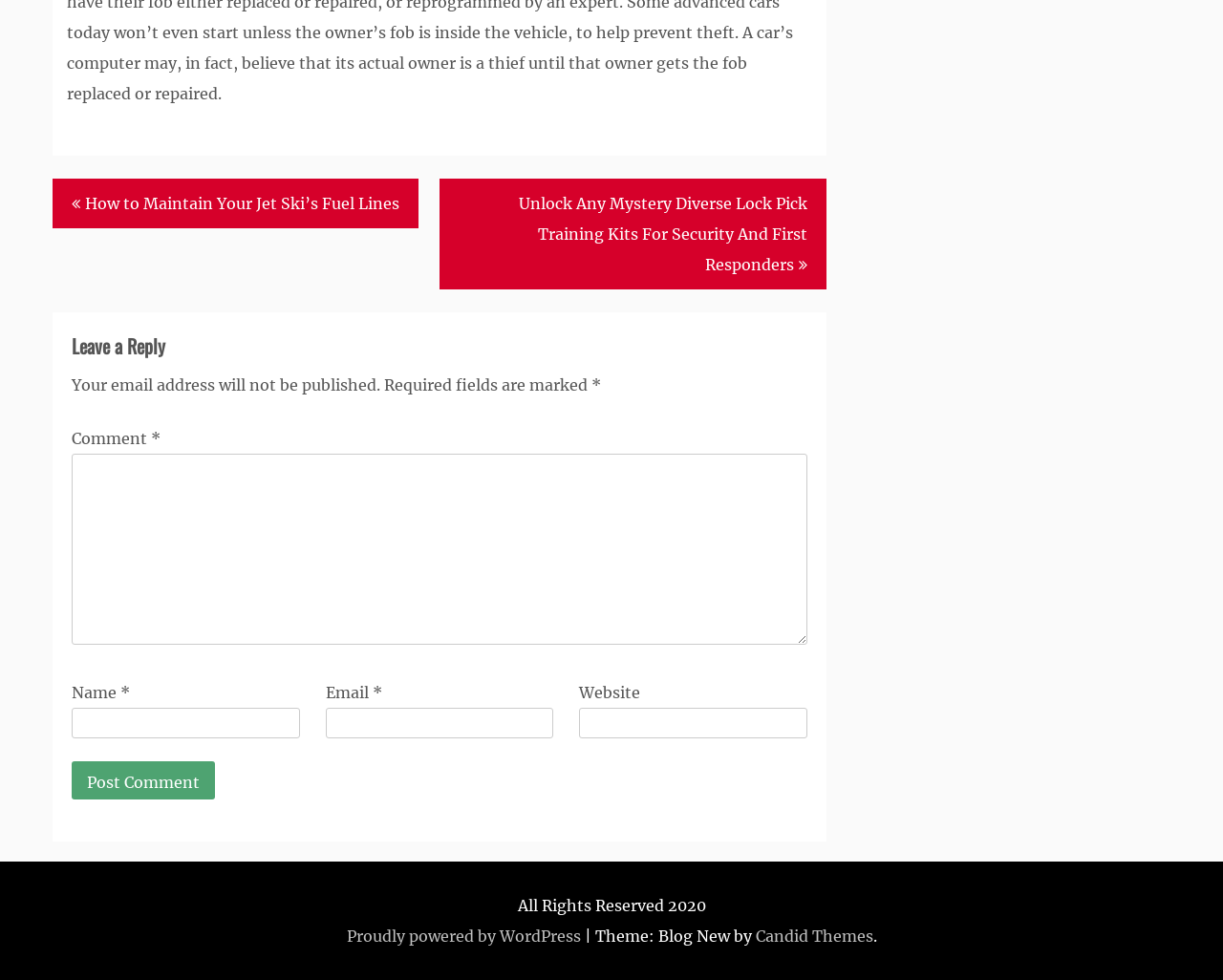Answer the question in a single word or phrase:
What is the purpose of the textboxes?

Leave a comment